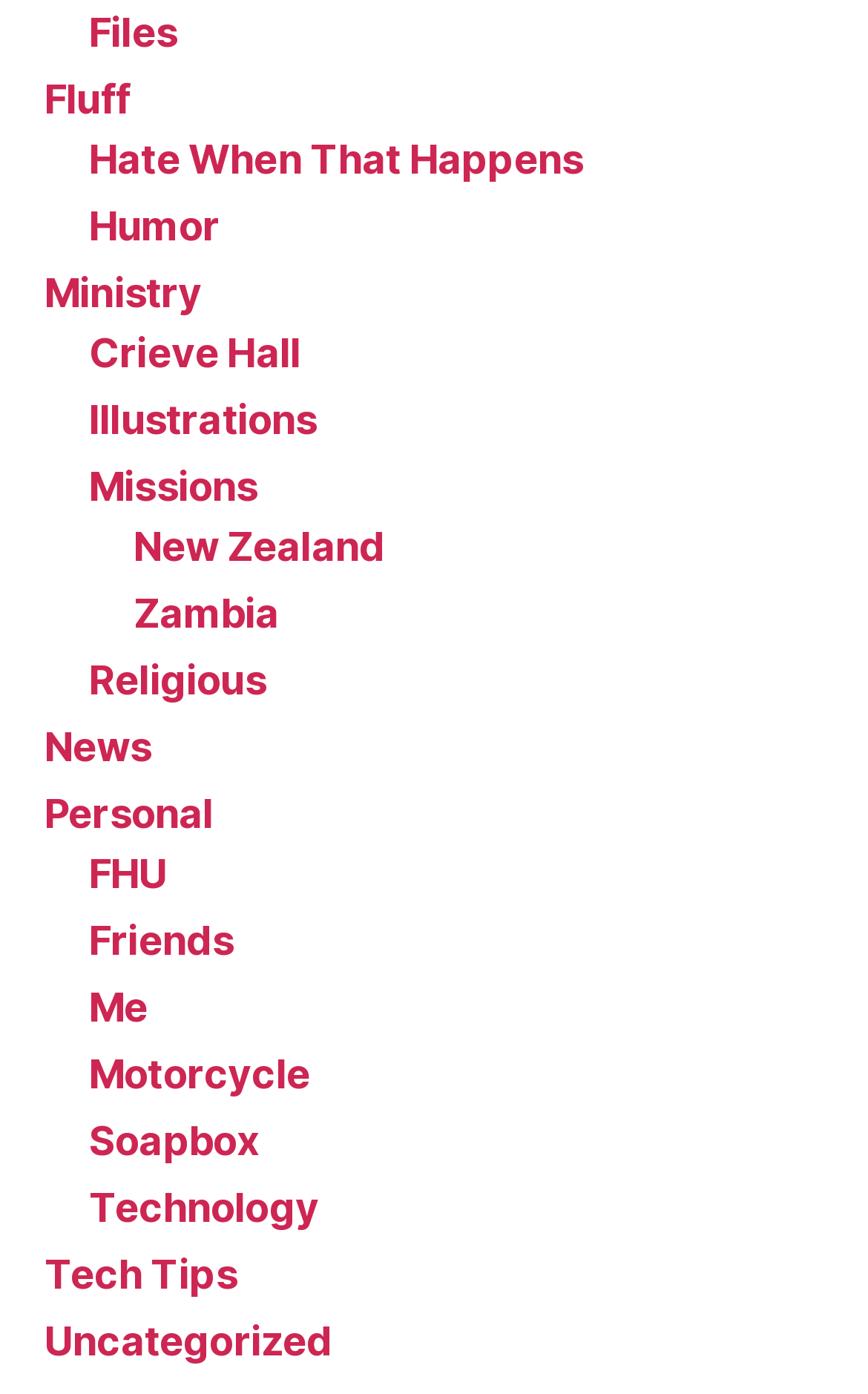Can you pinpoint the bounding box coordinates for the clickable element required for this instruction: "visit Friends page"? The coordinates should be four float numbers between 0 and 1, i.e., [left, top, right, bottom].

[0.103, 0.657, 0.27, 0.691]